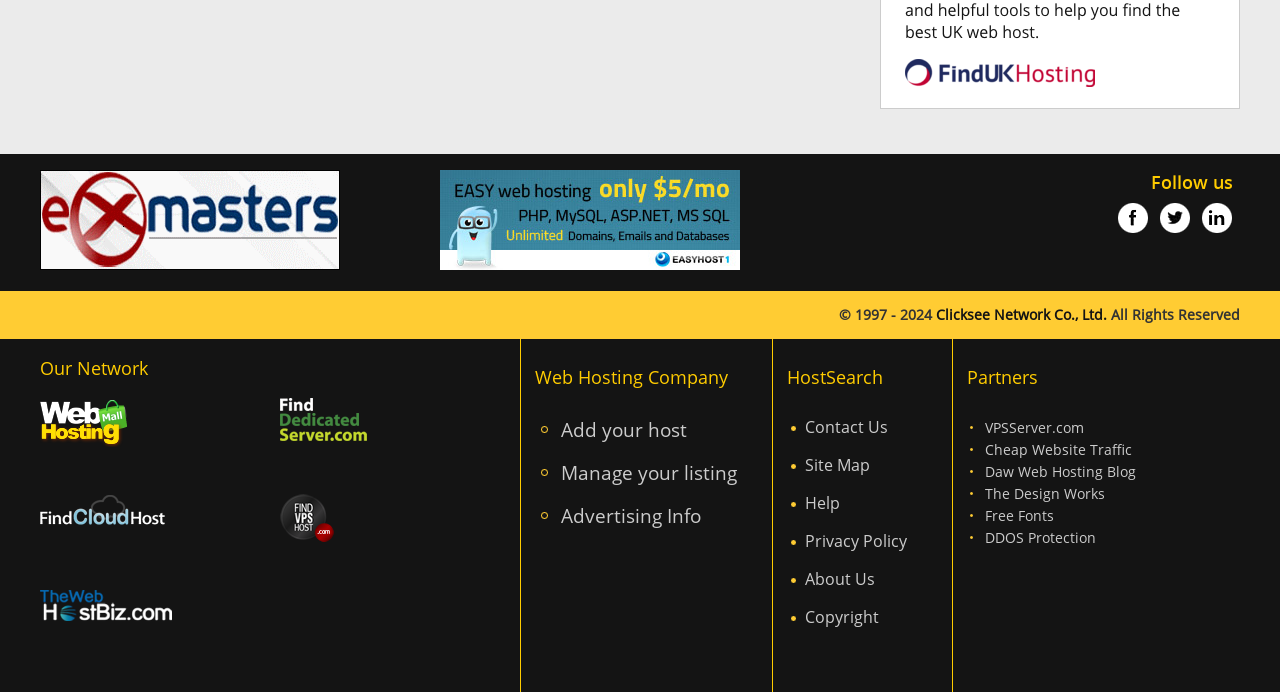Determine the bounding box for the described UI element: "Contact Us".

[0.629, 0.6, 0.694, 0.632]